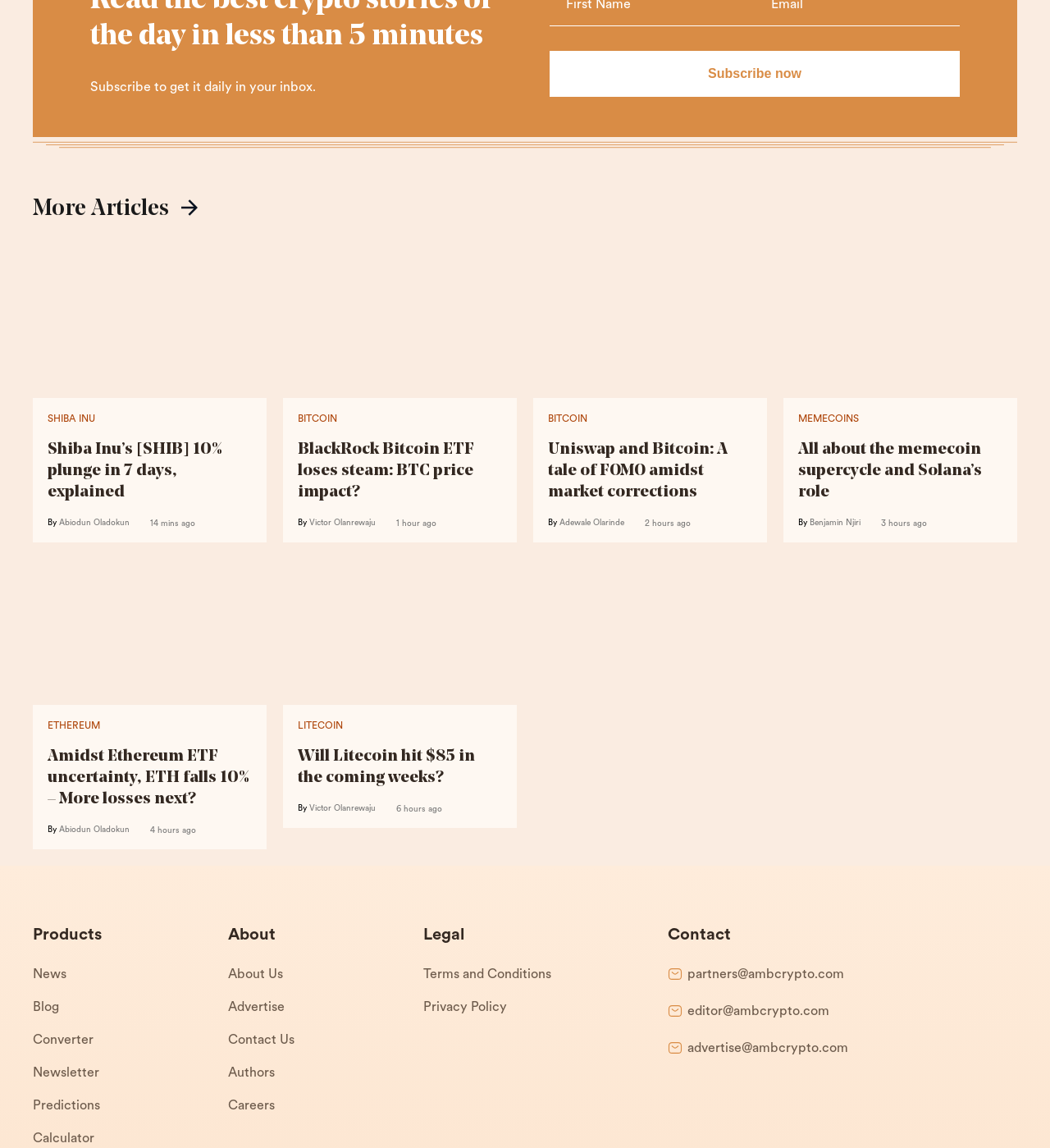Please provide the bounding box coordinates for the element that needs to be clicked to perform the following instruction: "Contact the team through partners@ambcrypto.com". The coordinates should be given as four float numbers between 0 and 1, i.e., [left, top, right, bottom].

[0.655, 0.842, 0.804, 0.856]